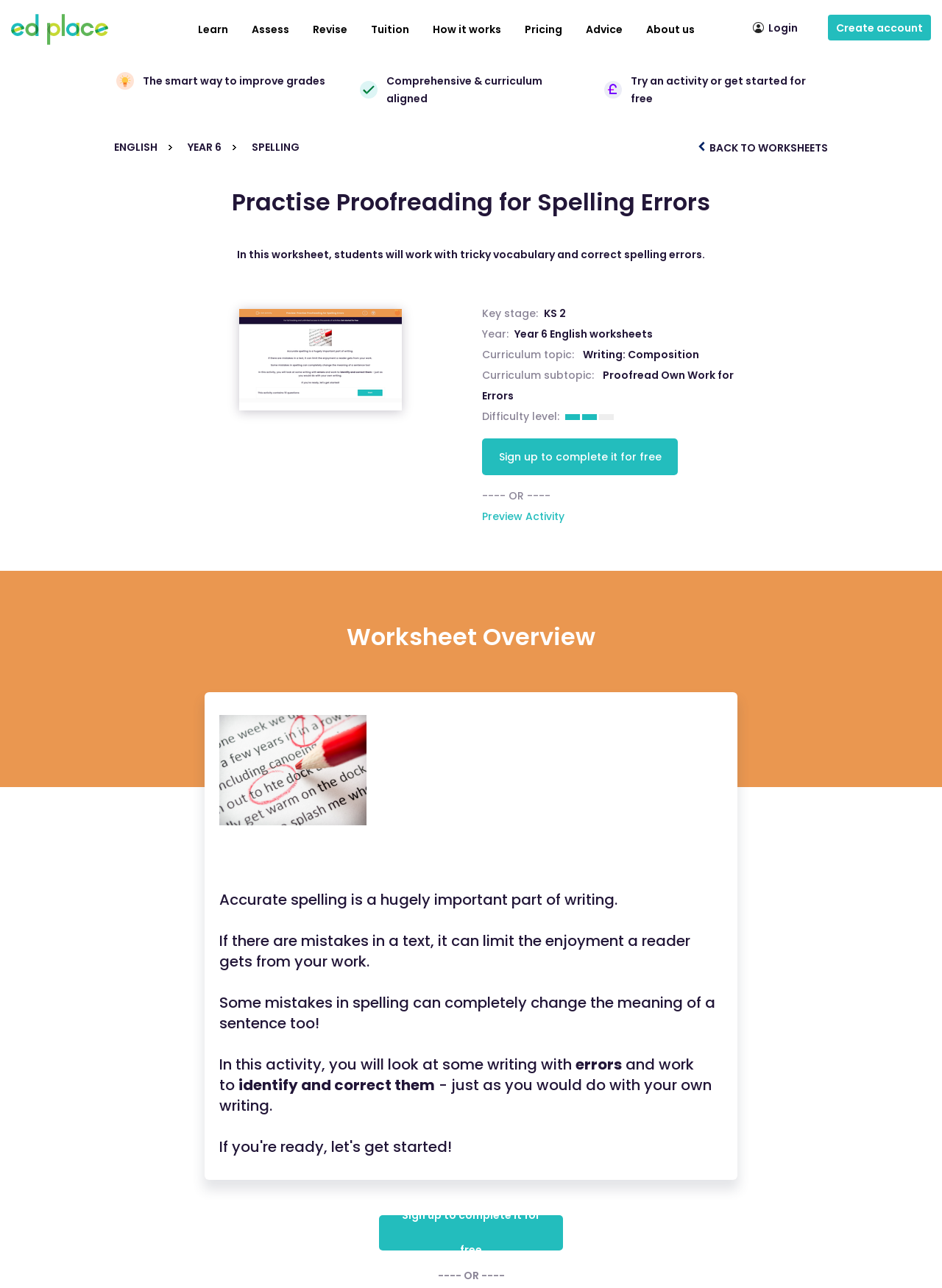Specify the bounding box coordinates of the area to click in order to execute this command: 'Participate in the Photo Contest at Europepress'. The coordinates should consist of four float numbers ranging from 0 to 1, and should be formatted as [left, top, right, bottom].

None